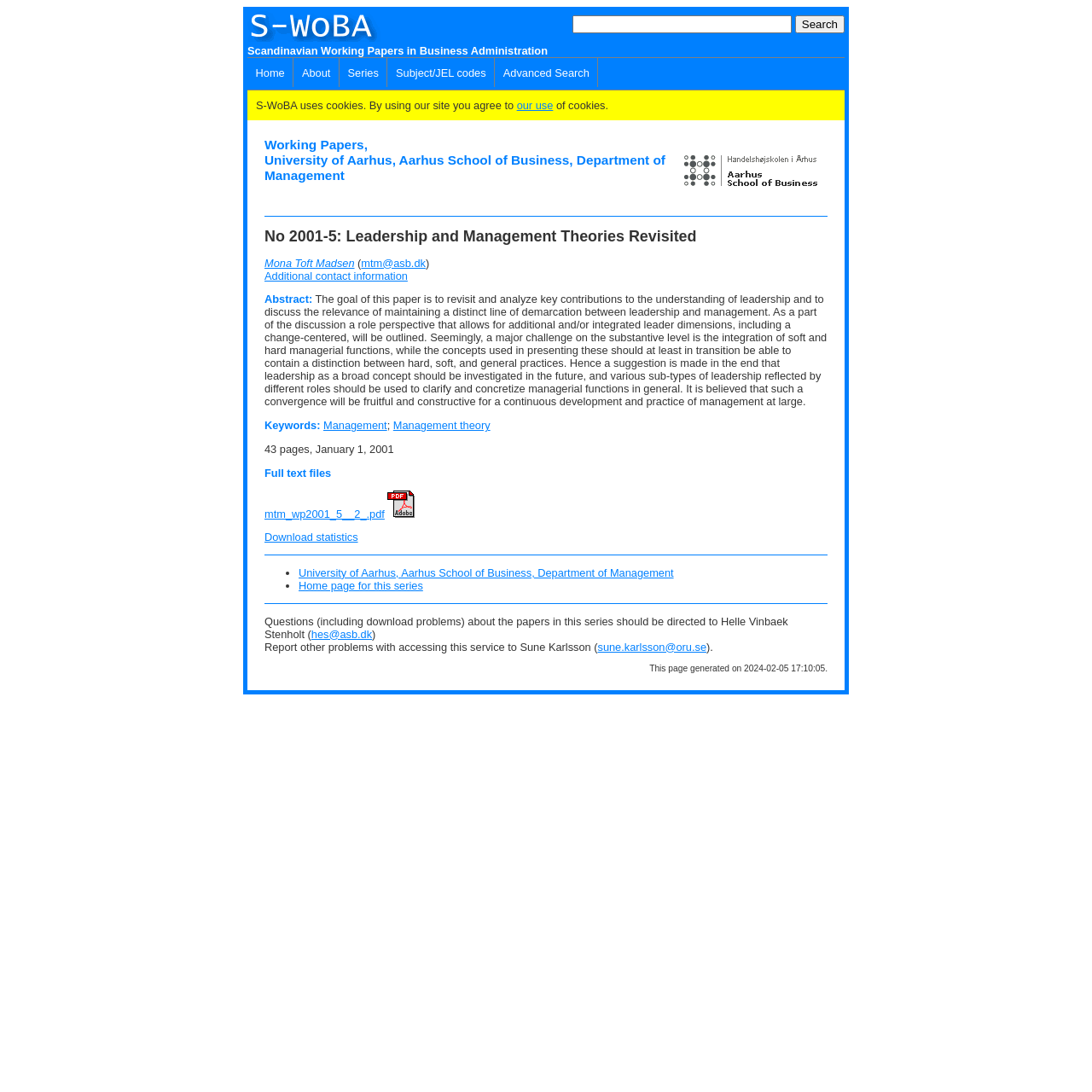Can you find and generate the webpage's heading?

No 2001-5: Leadership and Management Theories Revisited